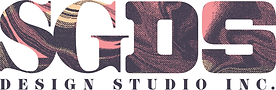Interpret the image and provide an in-depth description.

The image features the logo of SGDS Design Studio Inc., prominently displaying the letters "SGDS" in a bold, modern font. The design incorporates a vibrant, textured background that adds depth and visual interest, showcasing the studio's artistic flair. Below the abbreviation, in a more understated style, the full name "DESIGN STUDIO INC." is presented, reinforcing the brand identity. This logo reflects the studio's commitment to creativity and professionalism, making it a key element of their branding strategy.